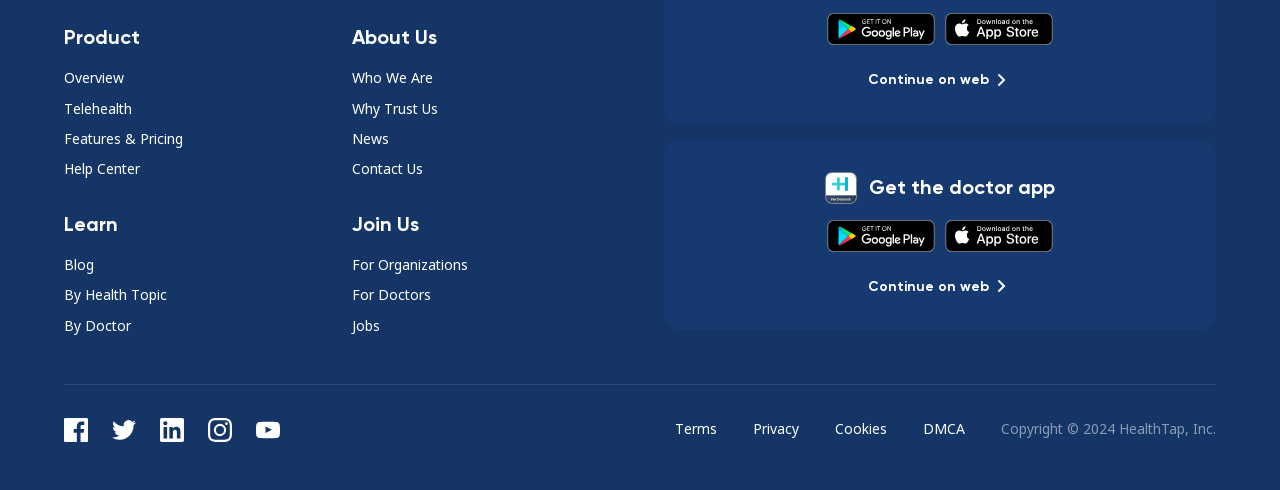Please give a succinct answer to the question in one word or phrase:
What is the main product of this website?

HealthTap